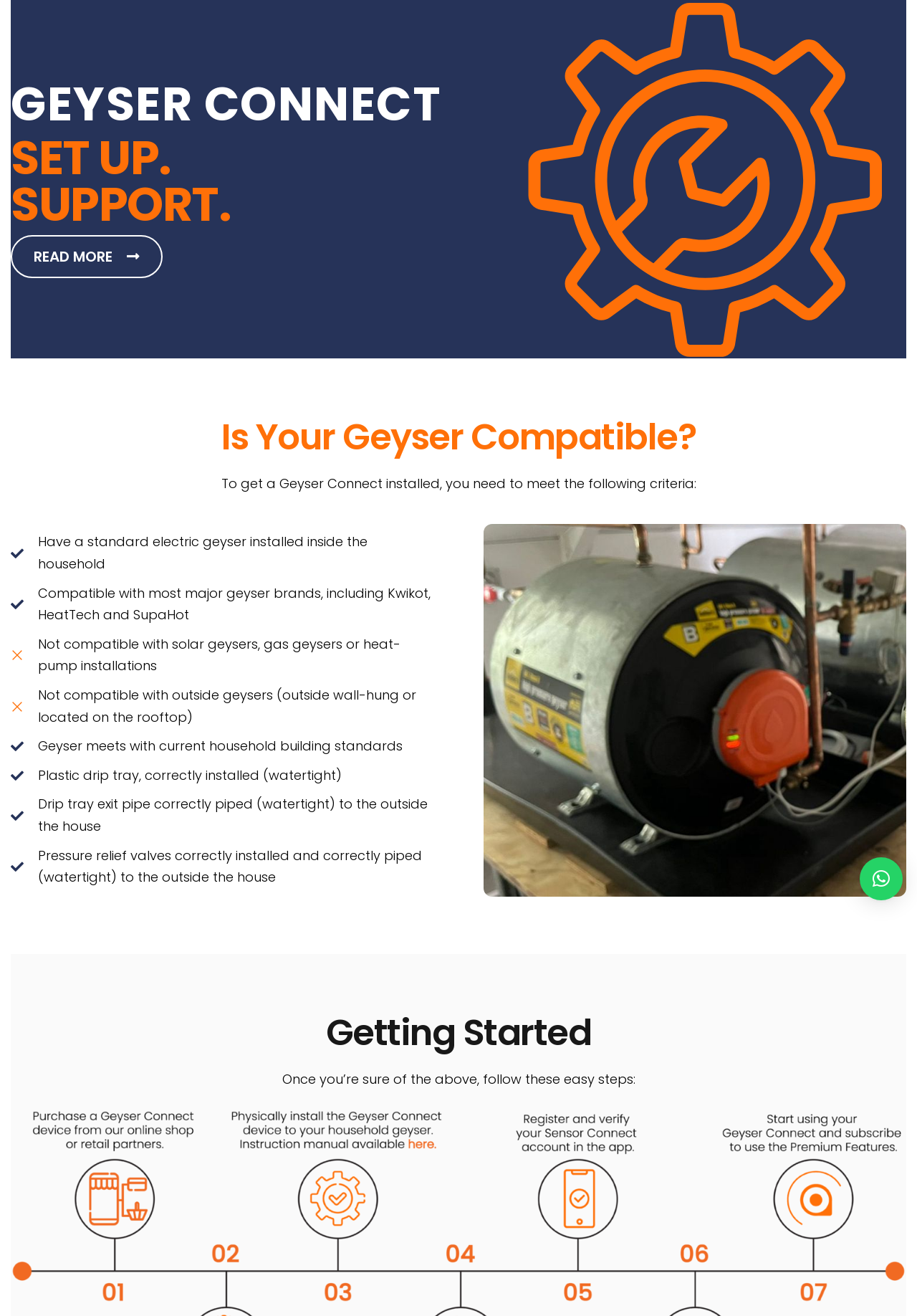How many criteria need to be met for Geyser Connect installation?
Using the image, elaborate on the answer with as much detail as possible.

The webpage lists out several criteria that need to be met for Geyser Connect installation, including having a standard electric geyser, meeting household building standards, and having a correctly installed plastic drip tray, among others.